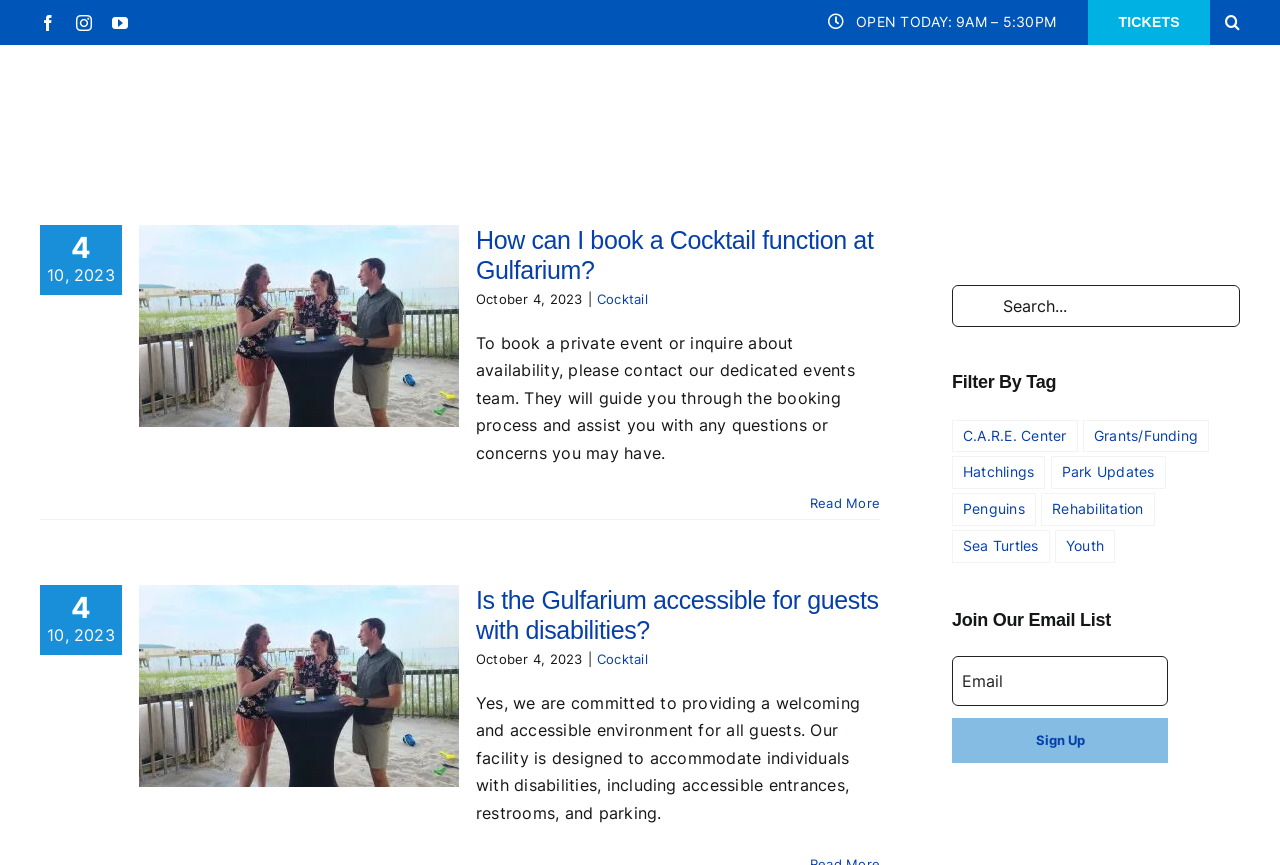Please answer the following question as detailed as possible based on the image: 
Is the Gulfarium accessible for guests with disabilities?

I found the answer by reading the StaticText element that says 'Yes, we are committed to providing a welcoming and accessible environment for all guests.' which is located under the heading 'Is the Gulfarium accessible for guests with disabilities?'.